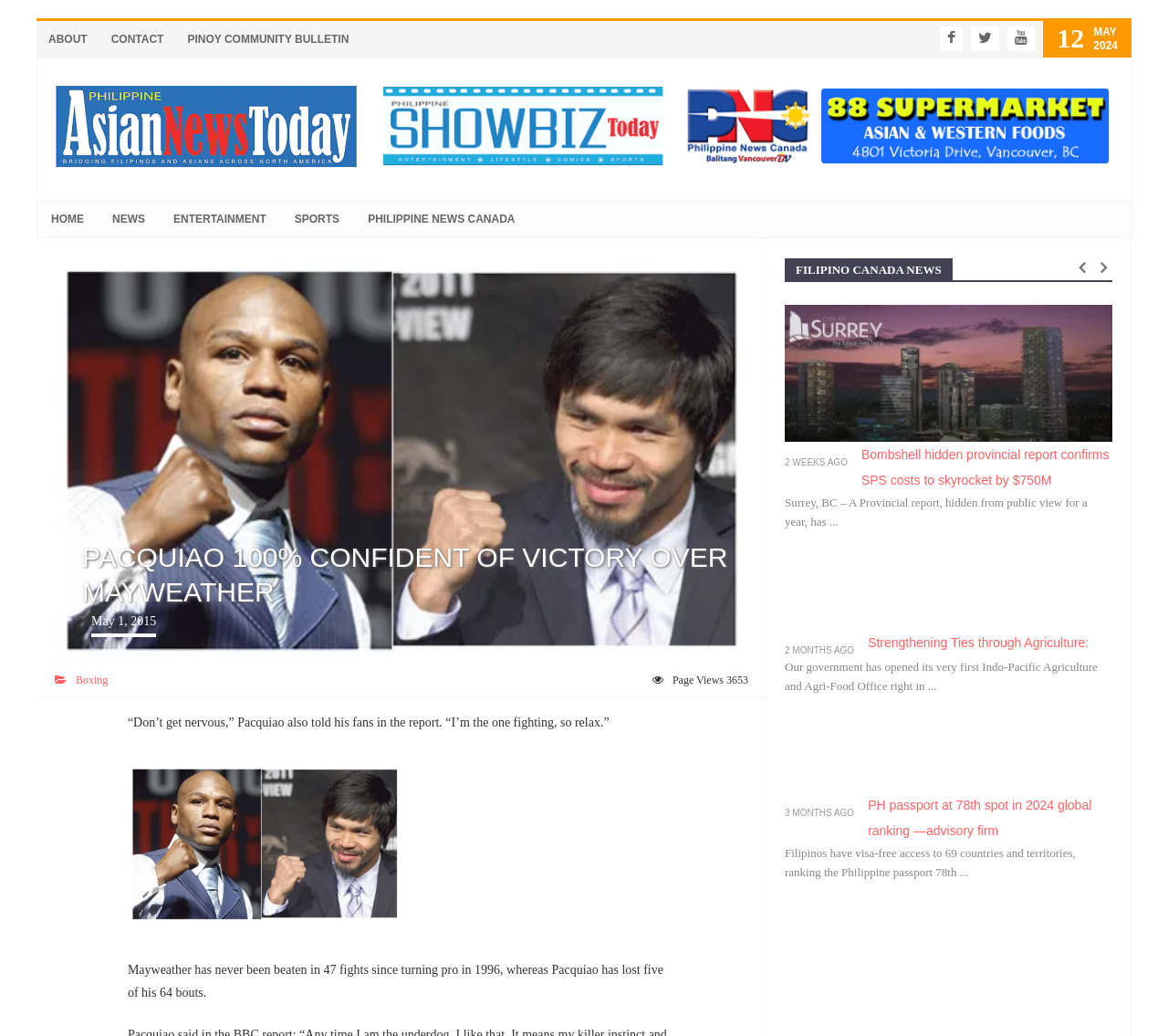Locate the bounding box coordinates of the clickable region to complete the following instruction: "Click the CONTACT link."

[0.085, 0.02, 0.15, 0.056]